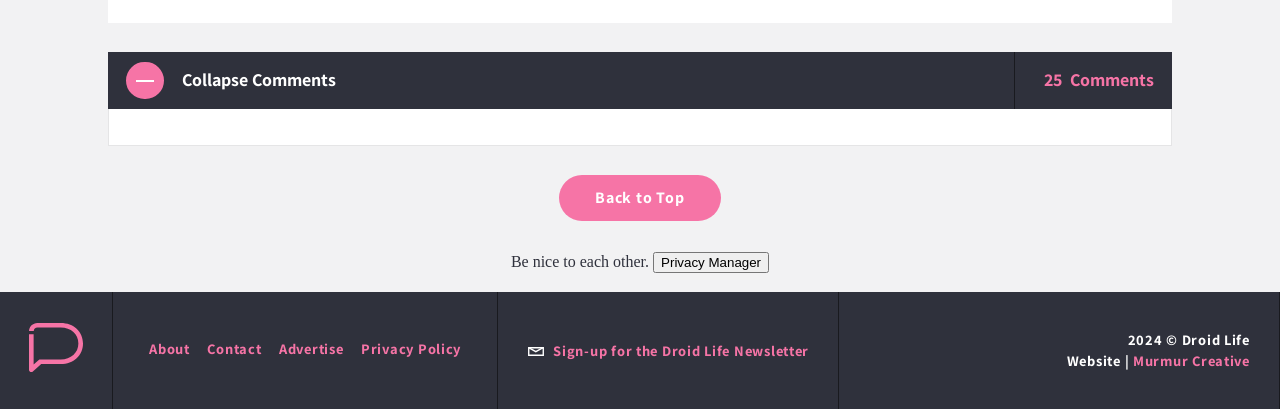What is the name of the creative agency? Examine the screenshot and reply using just one word or a brief phrase.

Murmur Creative